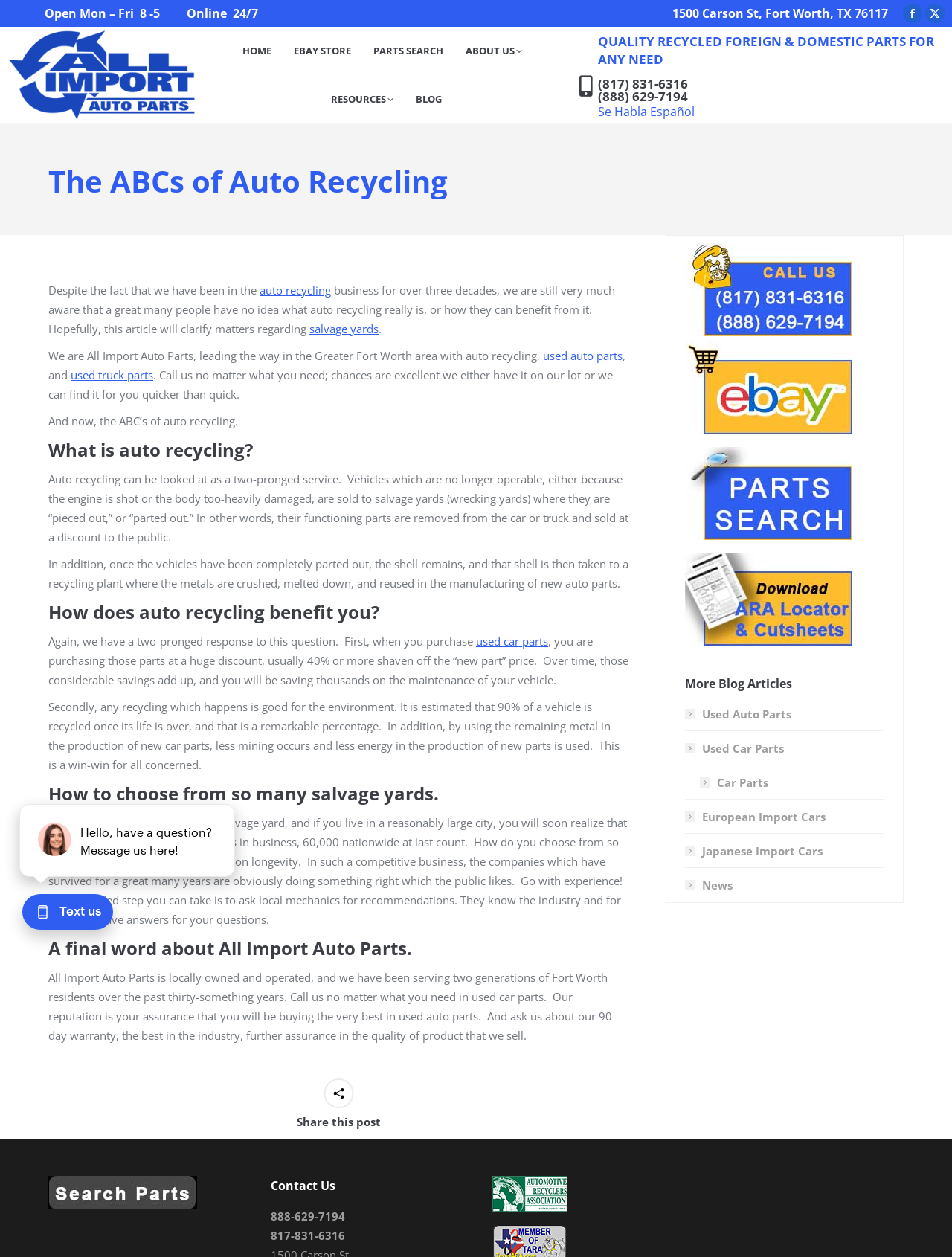Reply to the question below using a single word or brief phrase:
How many links are there in the main navigation menu?

5